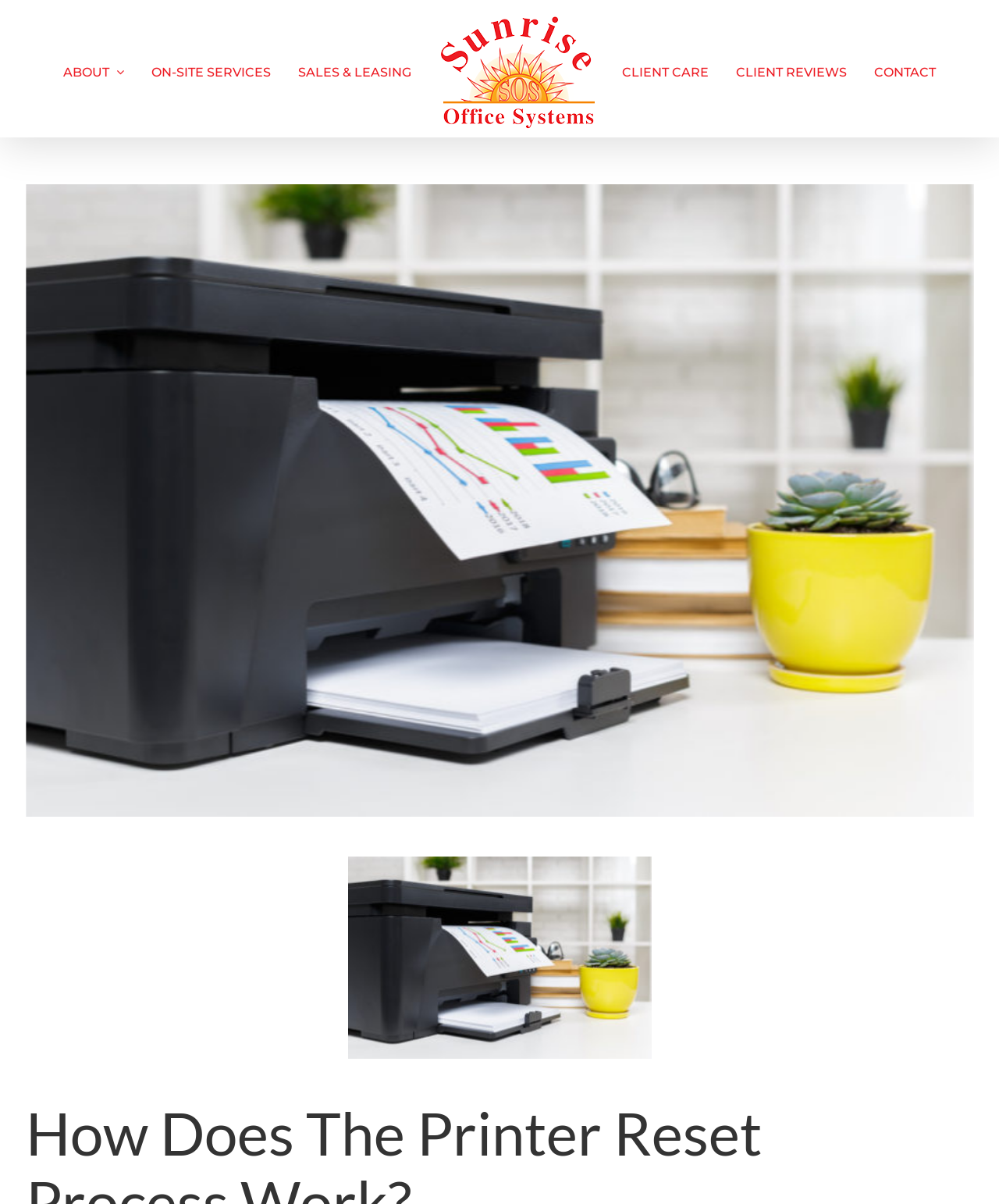What is the company name of the logo?
Based on the screenshot, respond with a single word or phrase.

Sunrise Office Systems